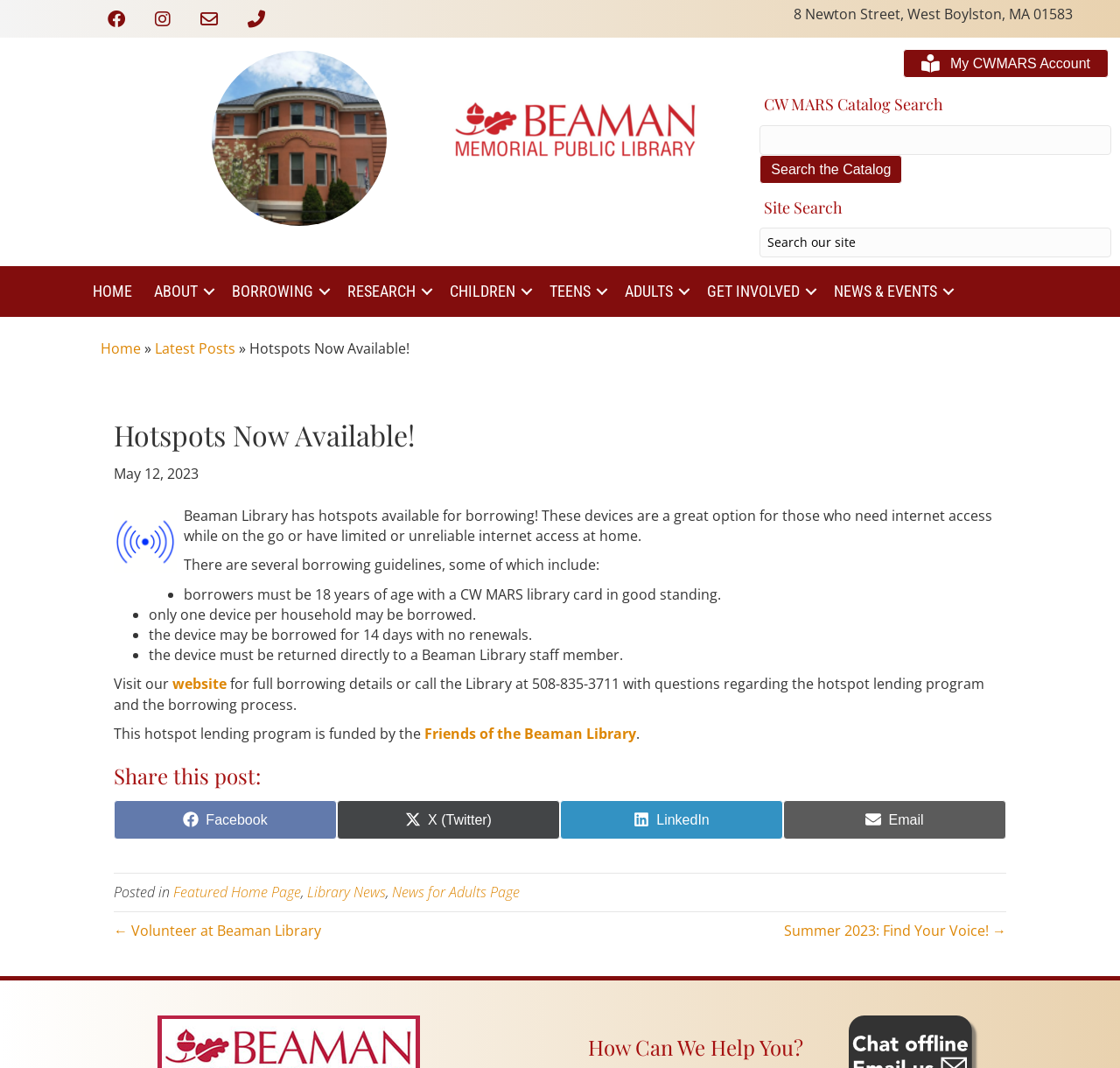Find the bounding box coordinates for the area that should be clicked to accomplish the instruction: "search for a book".

None